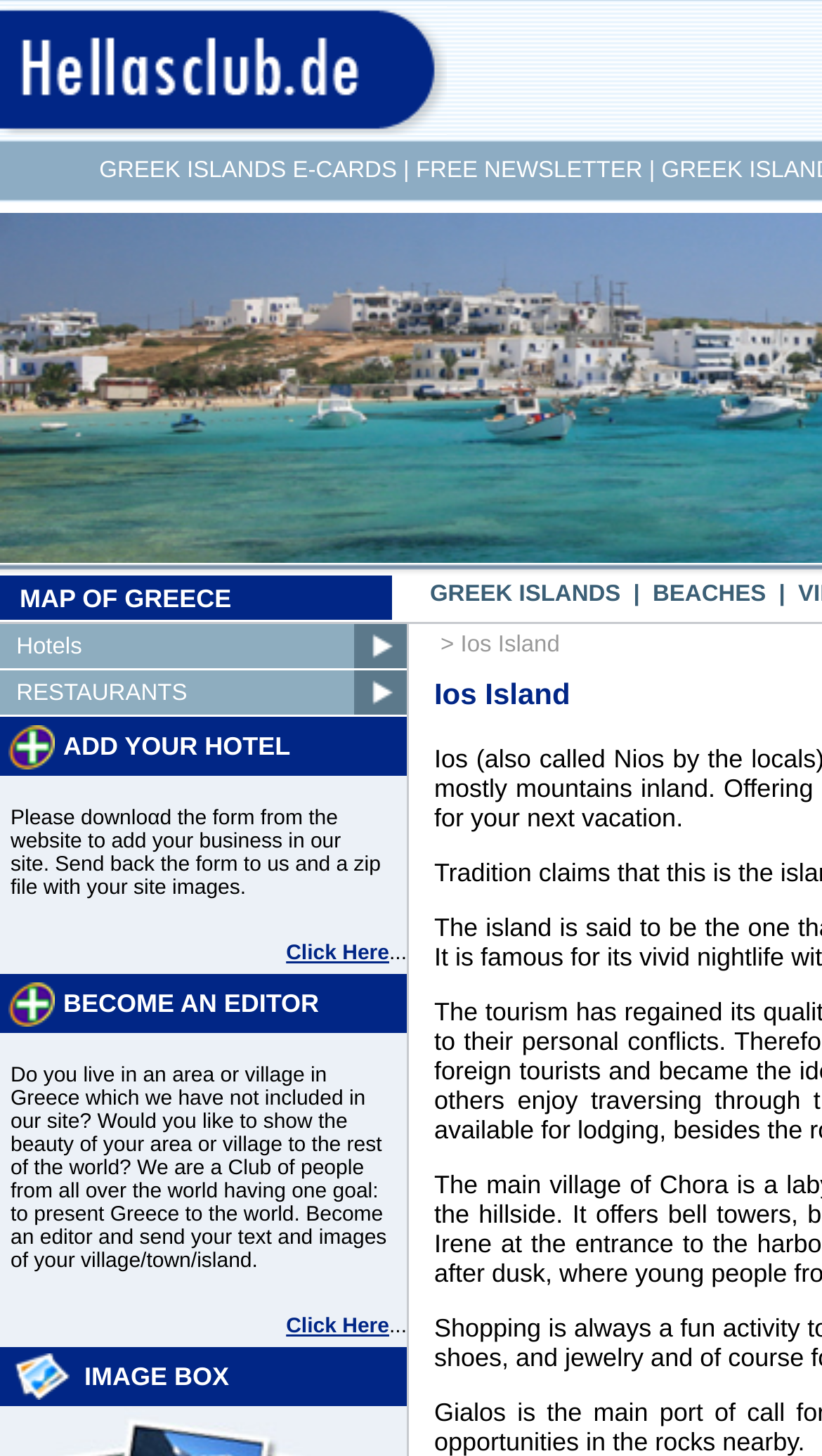Please give the bounding box coordinates of the area that should be clicked to fulfill the following instruction: "Book a 'HOTEL'". The coordinates should be in the format of four float numbers from 0 to 1, i.e., [left, top, right, bottom].

[0.02, 0.435, 0.1, 0.452]